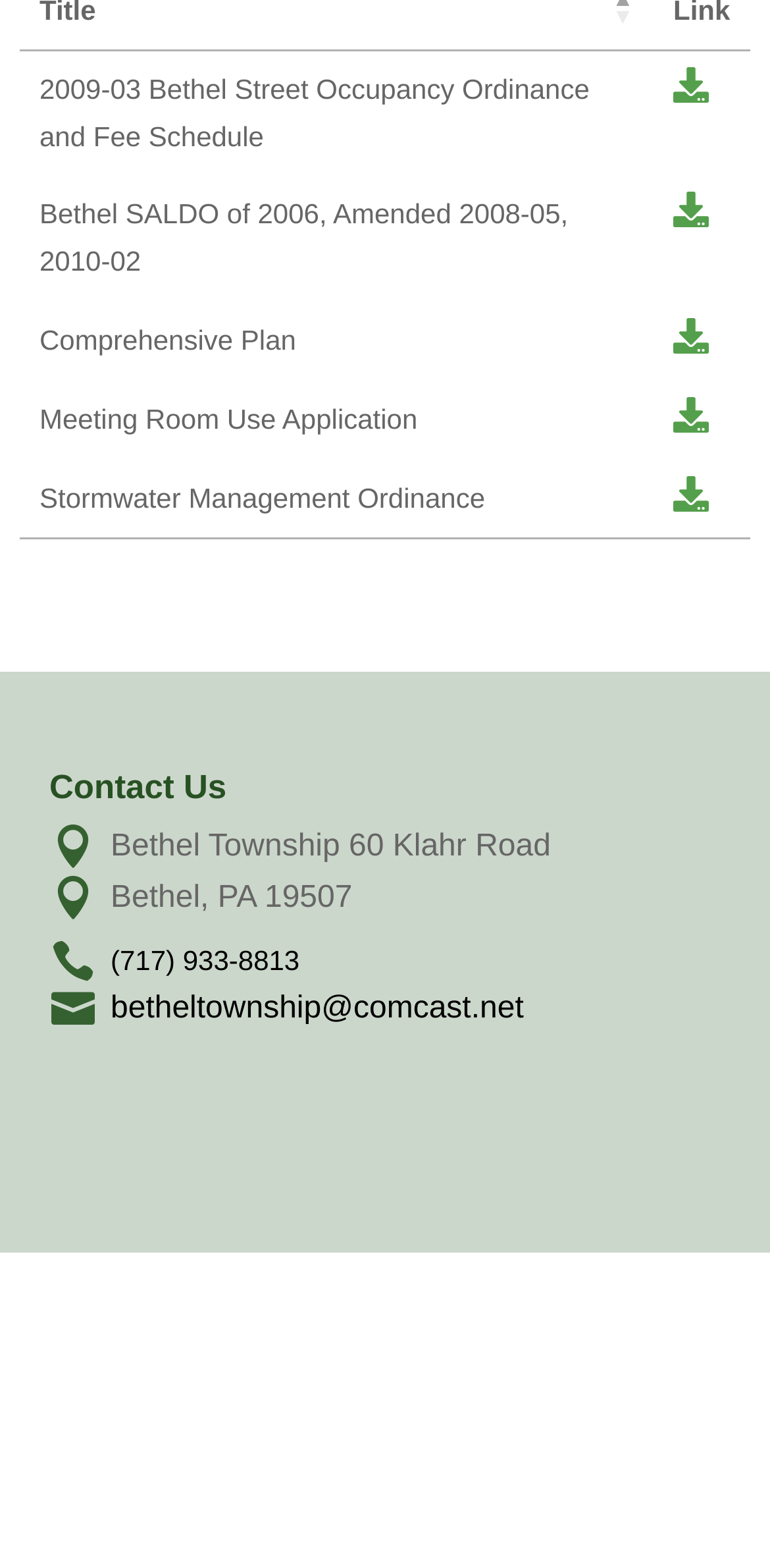Find the bounding box of the element with the following description: "(717) 933-8813". The coordinates must be four float numbers between 0 and 1, formatted as [left, top, right, bottom].

[0.144, 0.603, 0.389, 0.623]